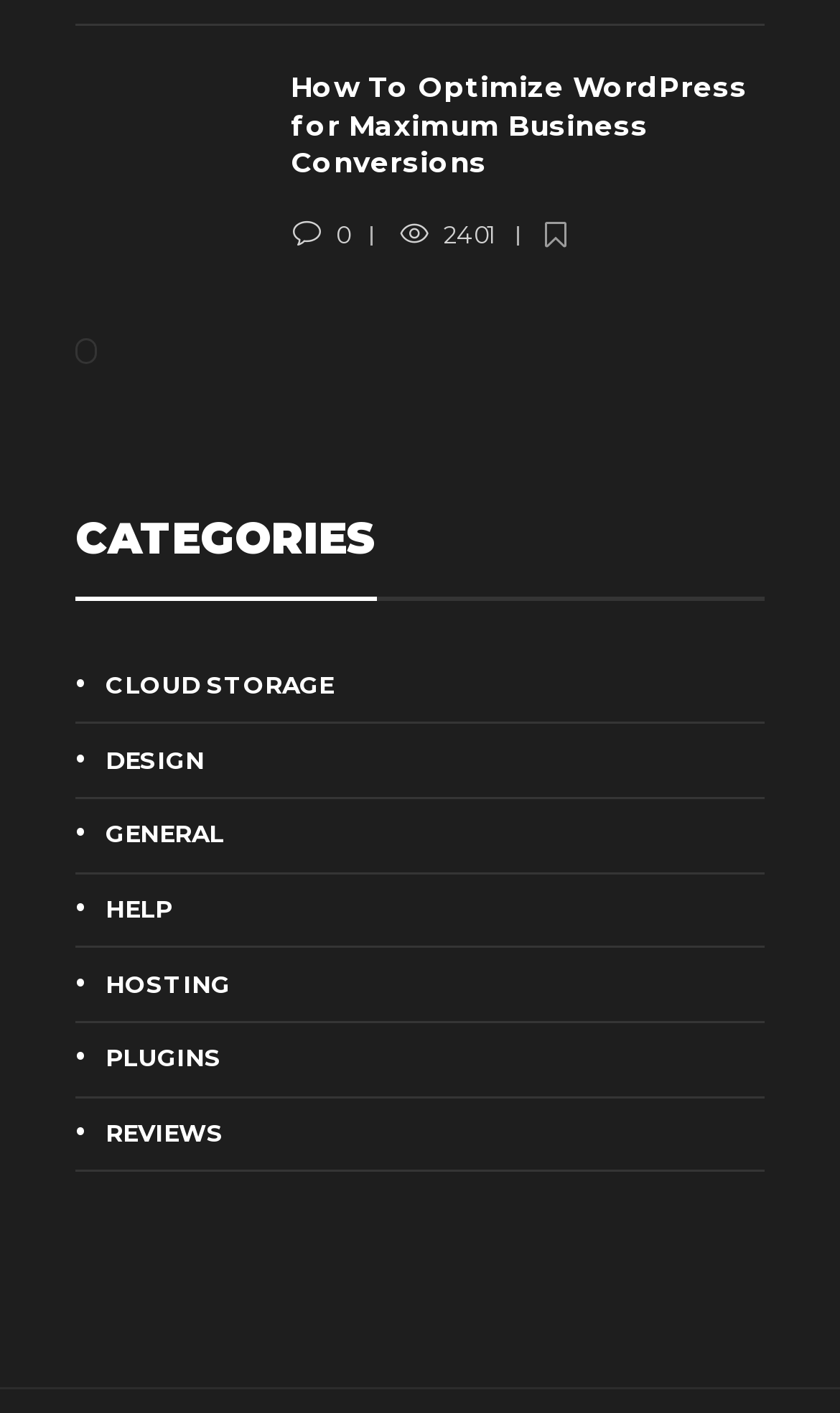Find the bounding box coordinates for the area that should be clicked to accomplish the instruction: "View cloud storage category".

[0.09, 0.471, 0.91, 0.5]